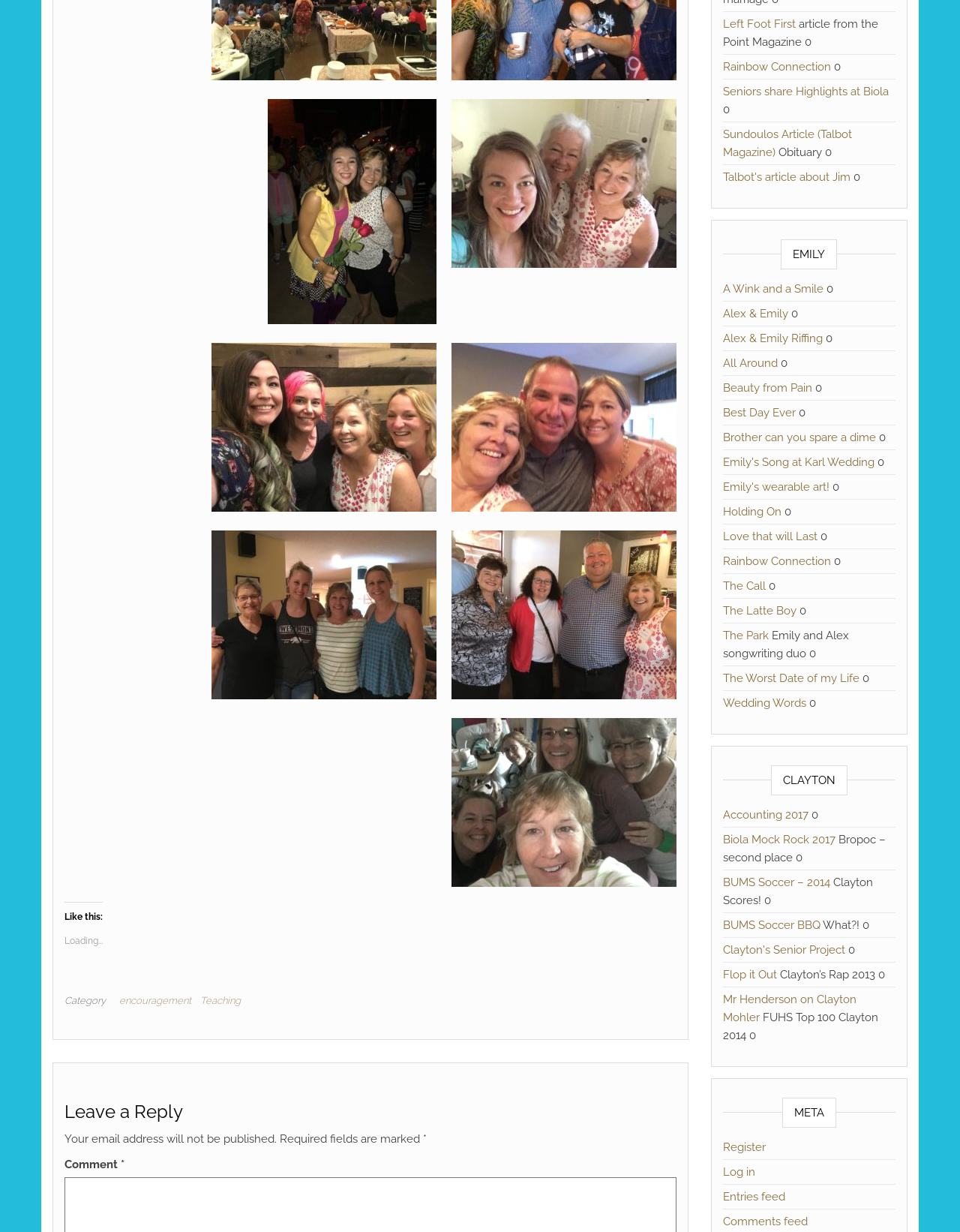Locate the bounding box coordinates of the clickable area to execute the instruction: "Click on the 'Log in' link". Provide the coordinates as four float numbers between 0 and 1, represented as [left, top, right, bottom].

[0.753, 0.946, 0.786, 0.957]